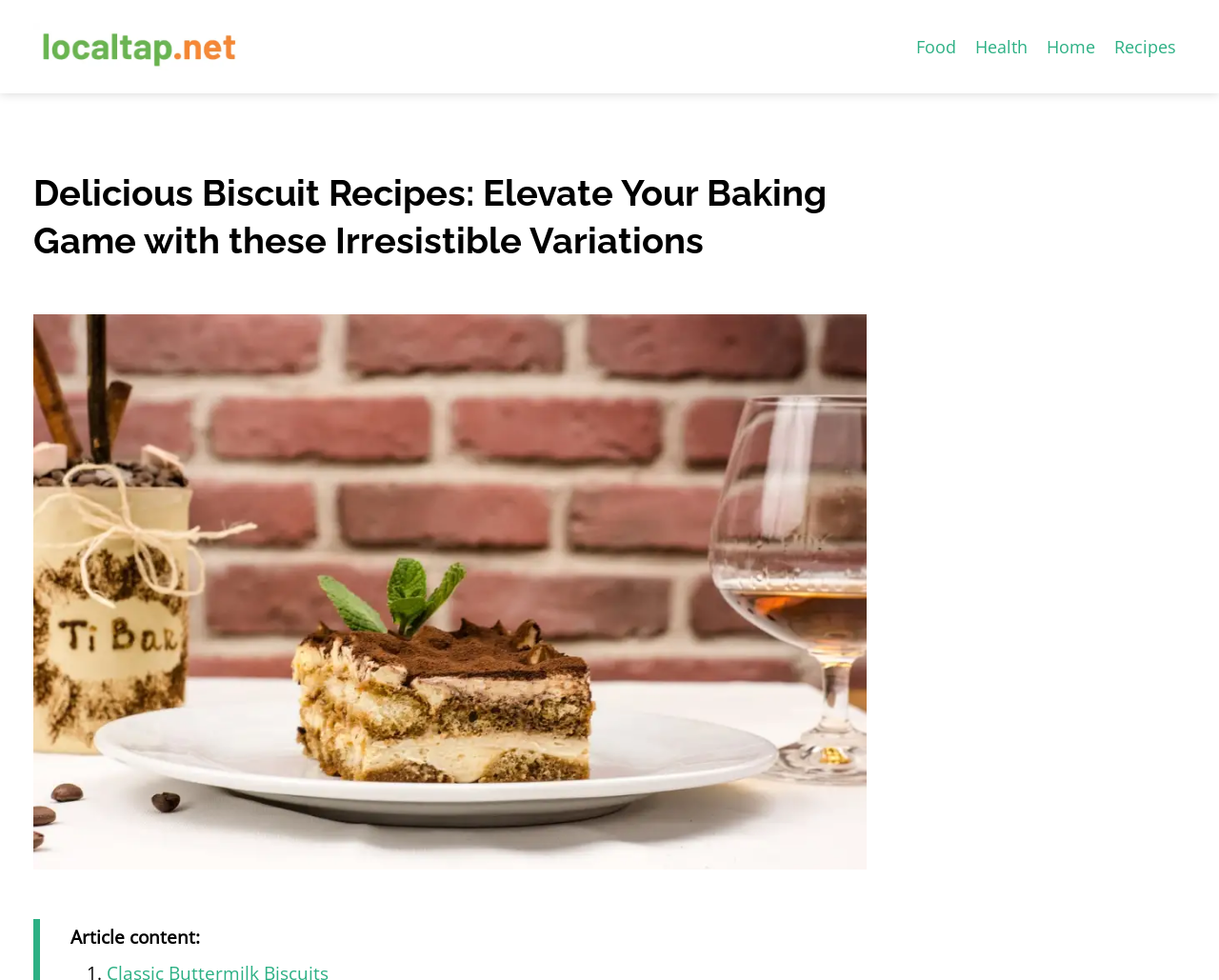What is the category of the article content on this webpage?
Based on the visual, give a brief answer using one word or a short phrase.

Recipes